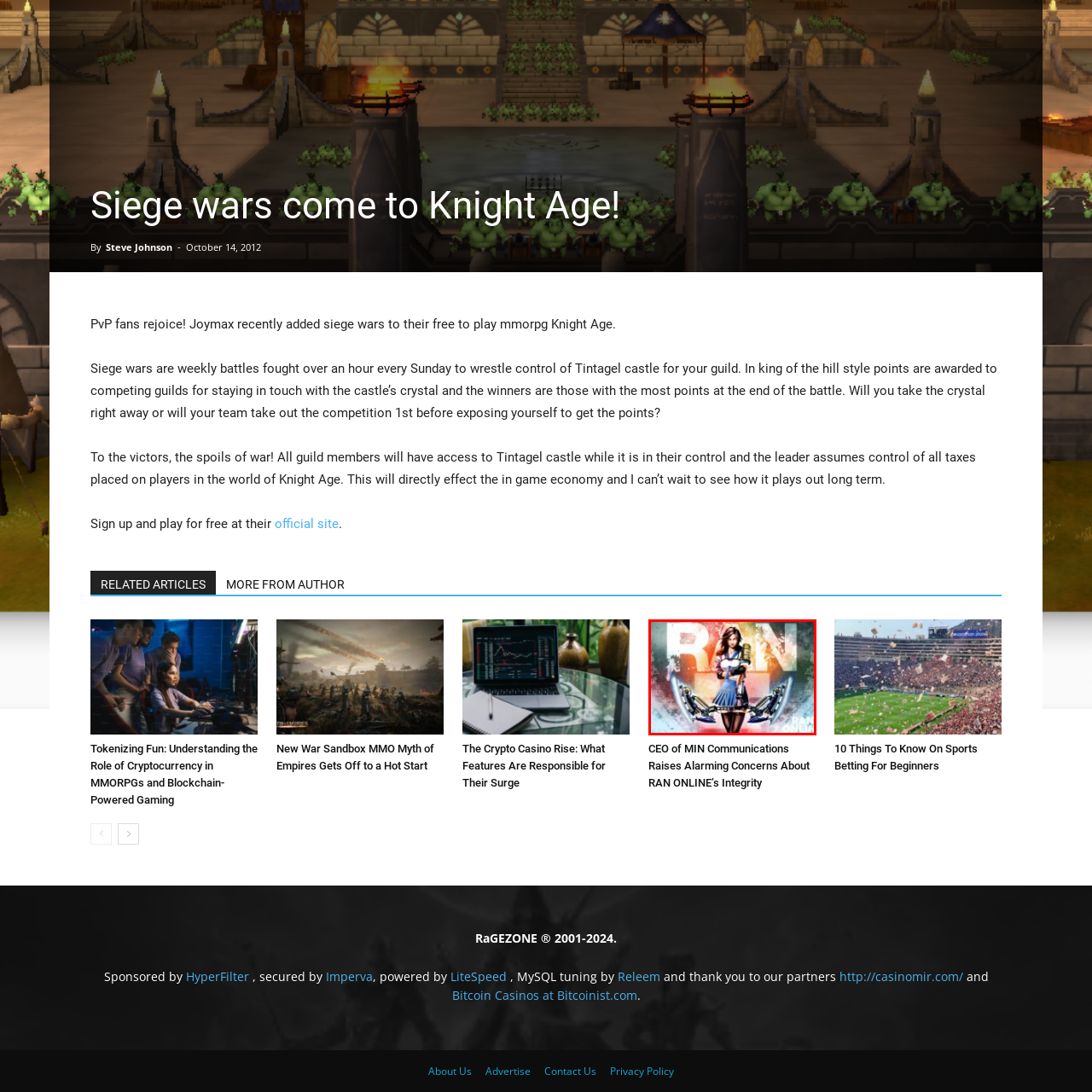Provide an extensive and detailed caption for the image section enclosed by the red boundary.

The image features a striking and dynamic artwork related to the game "RAN ONLINE." At the forefront stands a confident female character dressed in a stylish outfit, wielding futuristic weapons. The character is depicted with a fierce expression, emphasizing her strength and readiness for action. Visual elements in the background include vibrant splashes of color, creating an energetic atmosphere that enhances the overall impact of the design. The text "RAN" is prominently displayed, suggesting a strong branding presence, while the lower part of the image features "RAN ONLINE," indicating its affiliation with the online gaming world. This artwork encapsulates themes of adventure and combat, appealing to fans of action-packed MMORPGs.